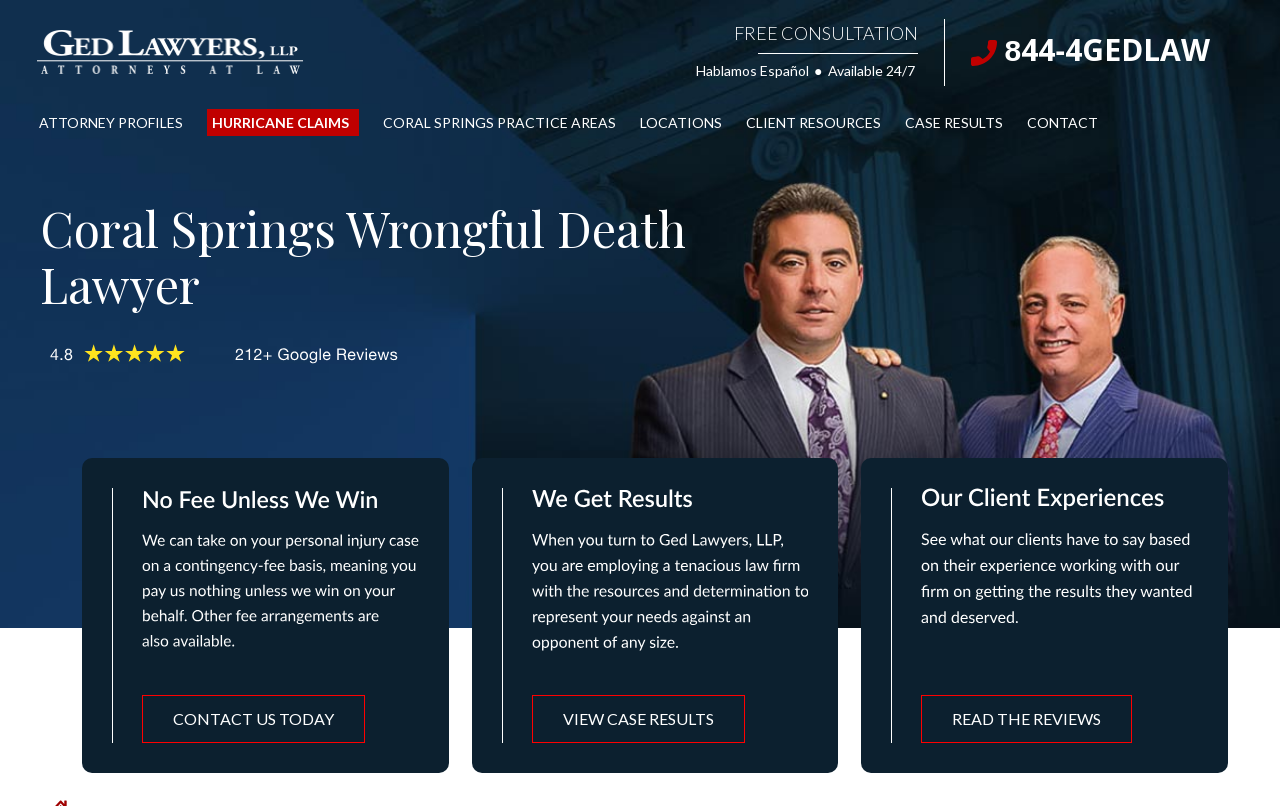Provide the bounding box coordinates of the section that needs to be clicked to accomplish the following instruction: "Read the reviews."

[0.72, 0.862, 0.885, 0.922]